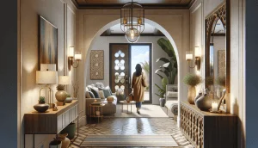Present an elaborate depiction of the scene captured in the image.

The image showcases a beautifully designed entryway that seamlessly integrates an open concept living space. The composition features an inviting hall with an arched doorway leading to a light-filled area beyond, emphasizing the connection between different living areas. 

On the left, a stylish console table adorned with decorative items, including a lamp and pots, enhances the warm ambiance. Across from the console, a comfortable seating arrangement invites relaxation, with cushions and soft textiles adding to the coziness. 

Natural light filters through the doorway, illuminating a figure dressed in a cozy coat, suggesting a welcoming atmosphere. Lush greenery peeks out from the corner, adding a touch of nature to the elegant decor. The intricate tile flooring and well-placed light fixtures contribute to the overall aesthetic, encapsulating a modern yet timeless design ethos. 

This entryway serves not only as a transition space but also as a statement of style, exemplifying the harmony and flow characteristic of open concept living.